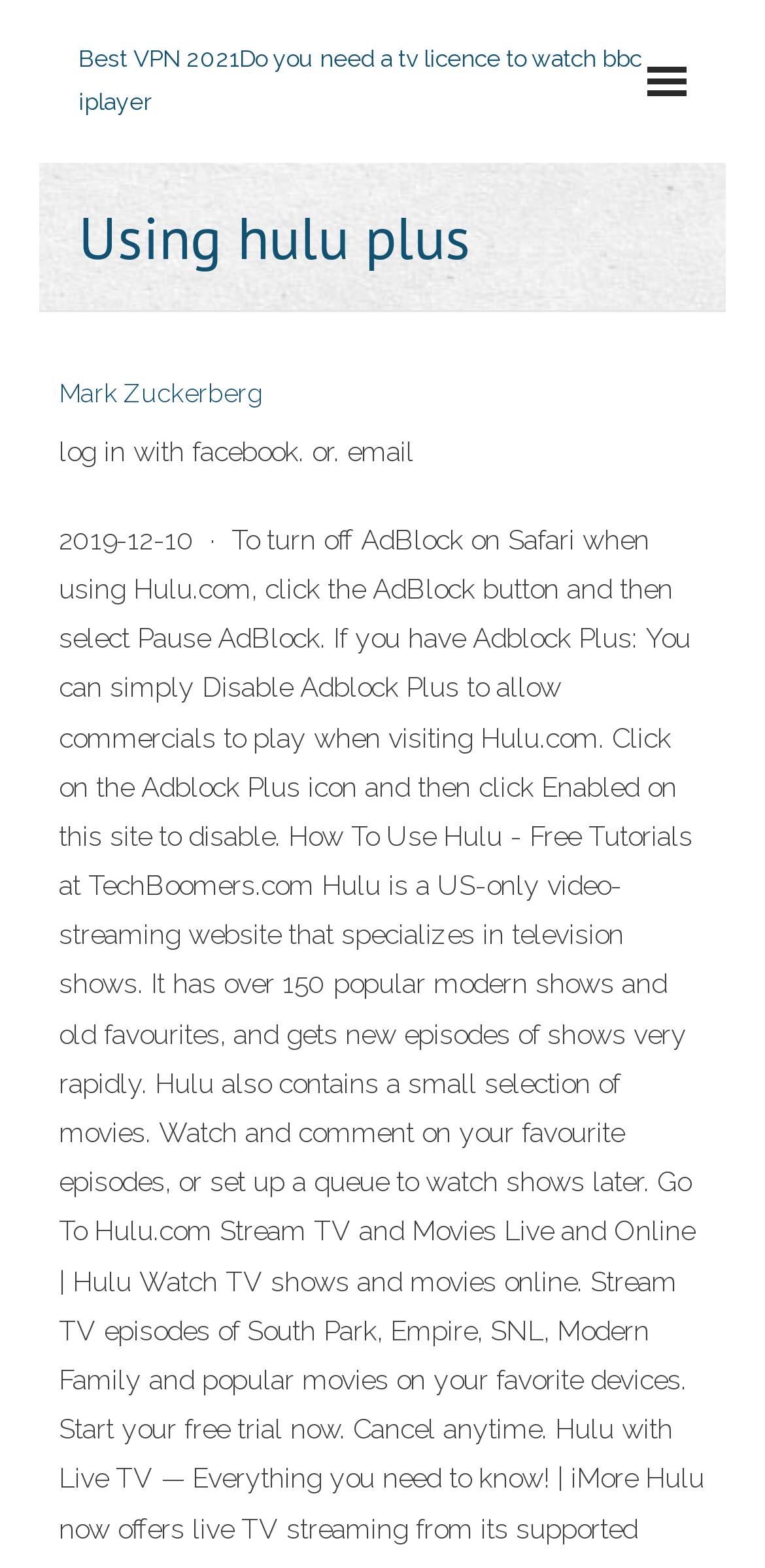What is the topic related to the heading?
Answer with a single word or phrase, using the screenshot for reference.

Hulu plus